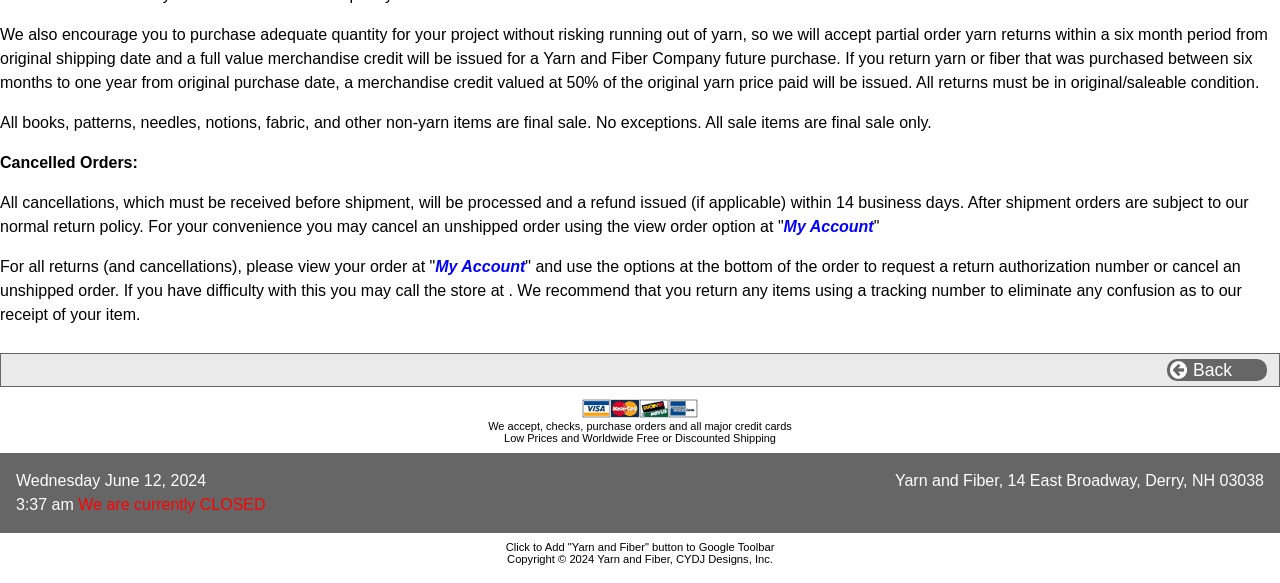What is the timeframe for returning yarn?
Using the image as a reference, answer the question in detail.

This answer can be obtained by reading the text 'If you return yarn or fiber that was purchased between six months to one year from original purchase date, a merchandise credit valued at 50% of the original yarn price paid will be issued.' which indicates that the timeframe for returning yarn is six months.